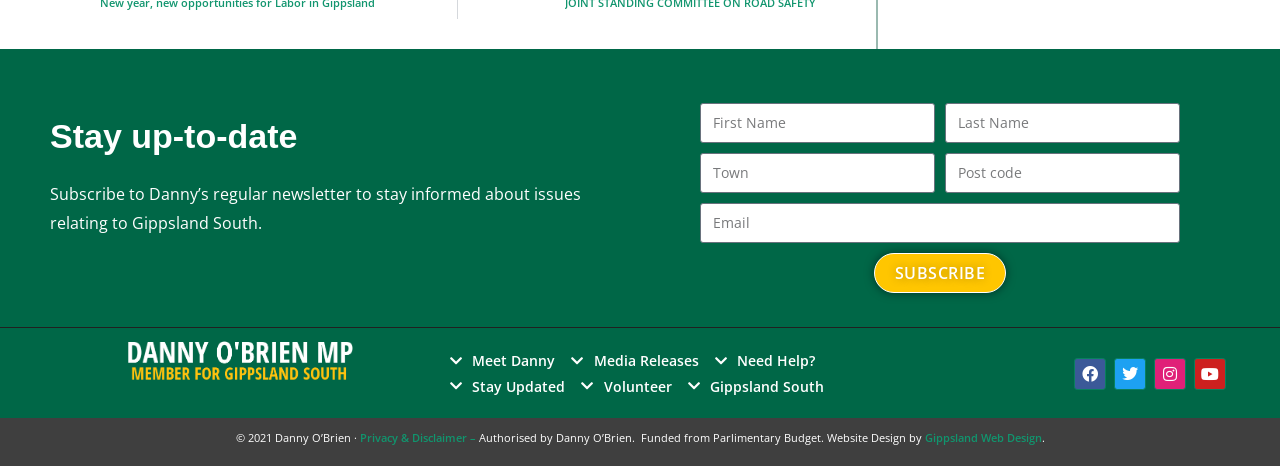Please identify the bounding box coordinates of the element on the webpage that should be clicked to follow this instruction: "click the link to US Hiking Trails". The bounding box coordinates should be given as four float numbers between 0 and 1, formatted as [left, top, right, bottom].

None